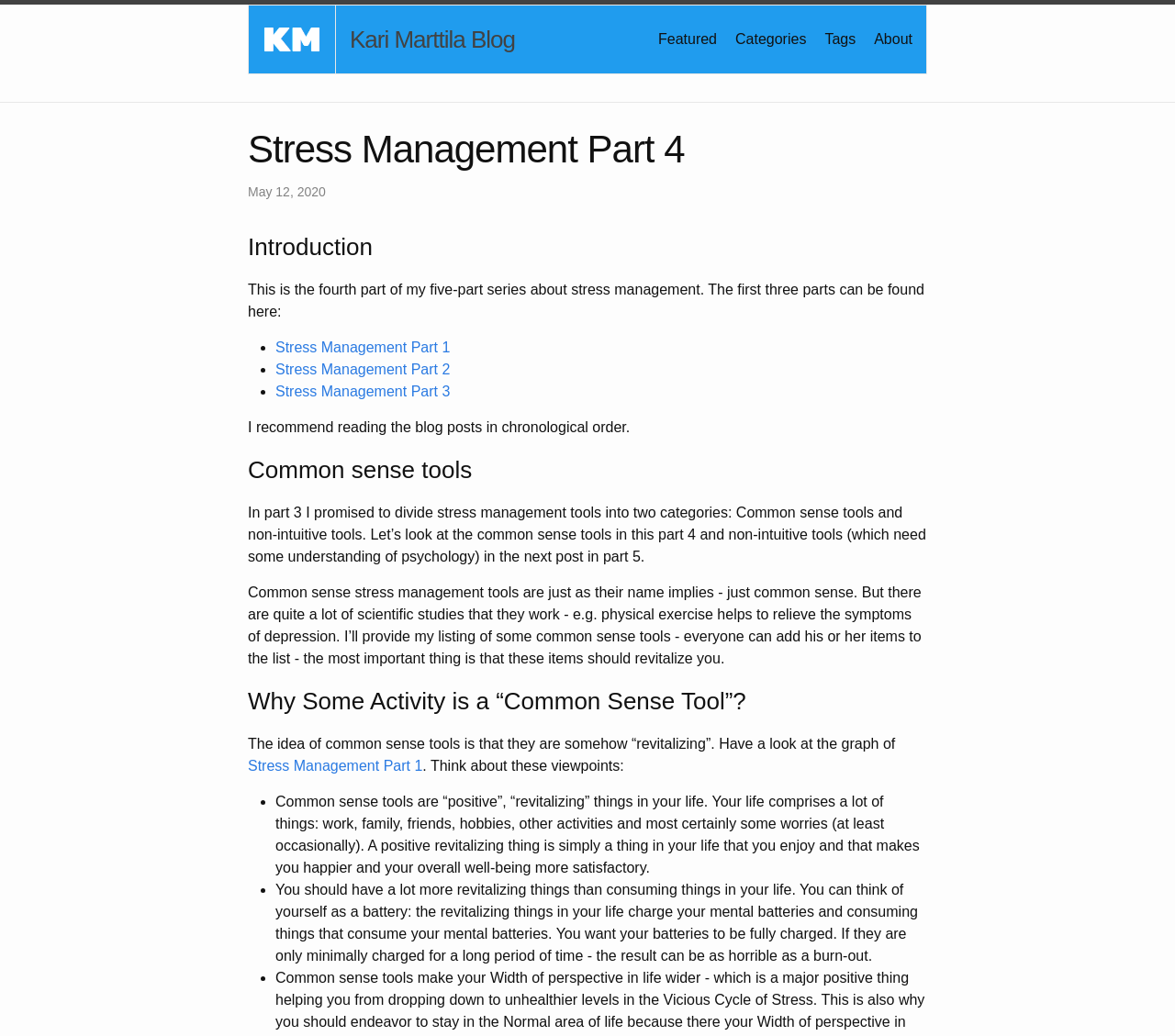Examine the screenshot and answer the question in as much detail as possible: What is the purpose of common sense tools in stress management?

I determined the purpose of common sense tools in stress management by reading the paragraph with the heading 'Why Some Activity is a “Common Sense Tool”?' which explains that common sense tools are 'revitalizing' things in your life.